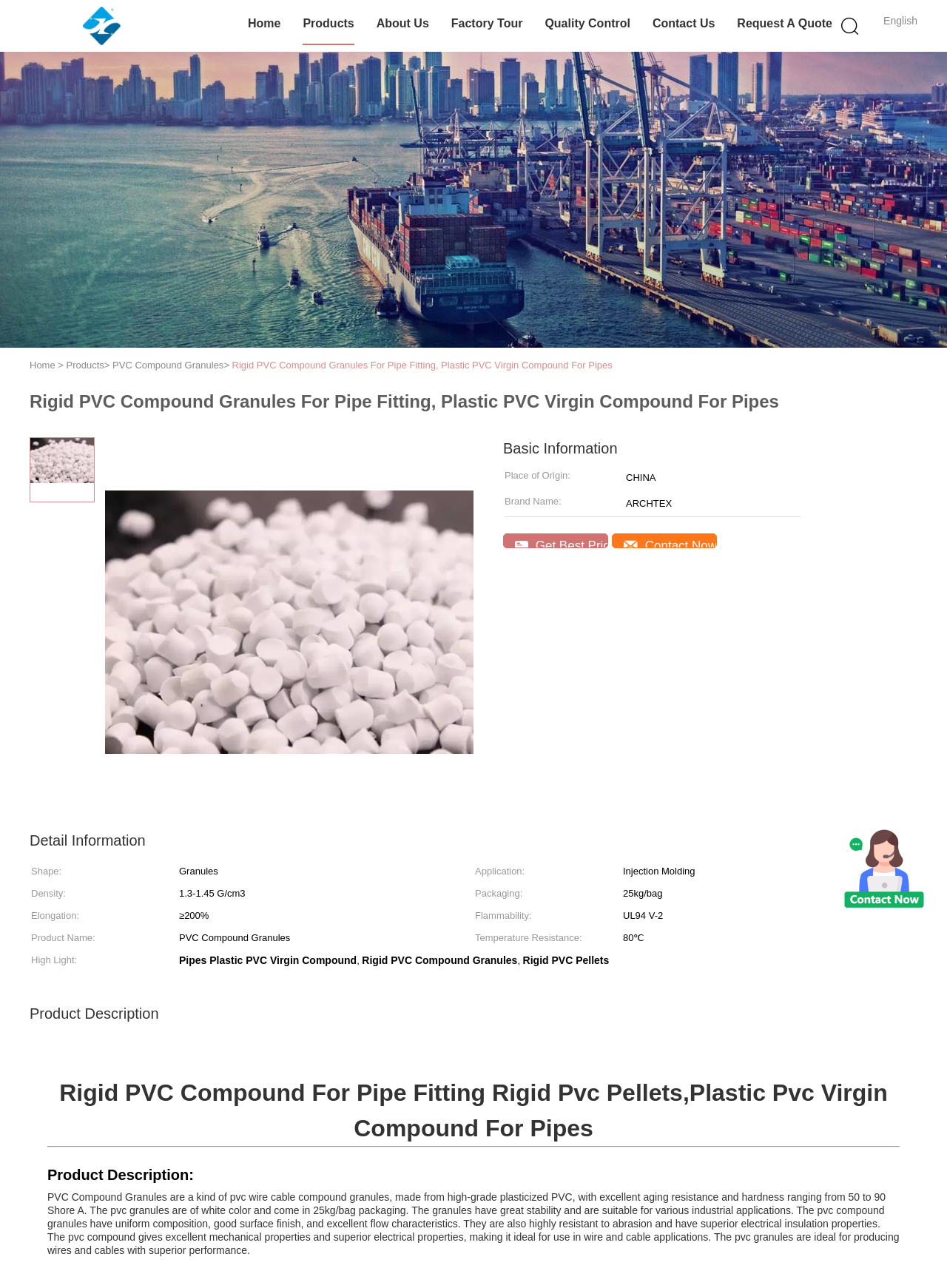Given the webpage screenshot, identify the bounding box of the UI element that matches this description: "Home".

[0.262, 0.003, 0.296, 0.035]